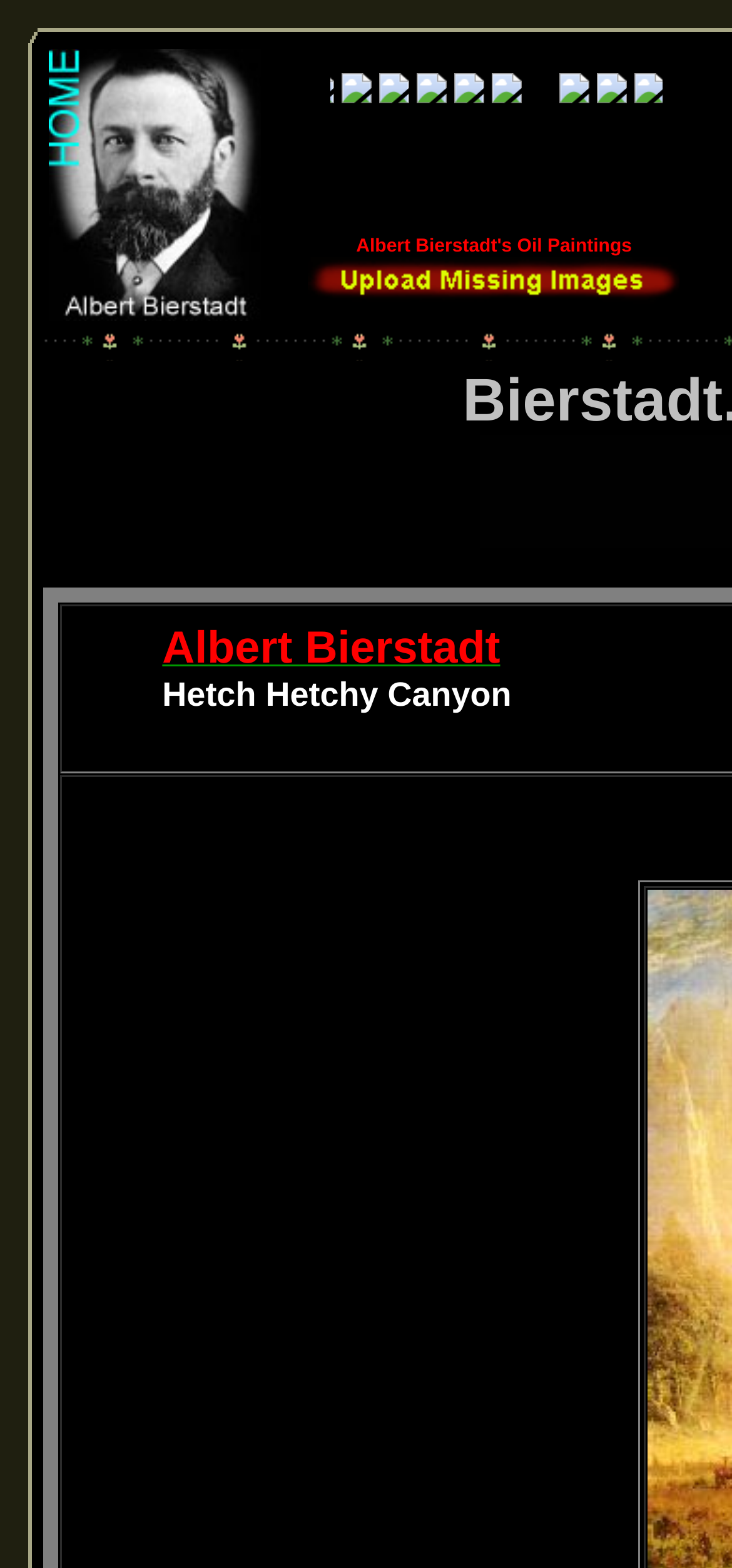Extract the bounding box coordinates for the UI element described as: "Albert Bierstadt".

[0.222, 0.407, 0.683, 0.427]